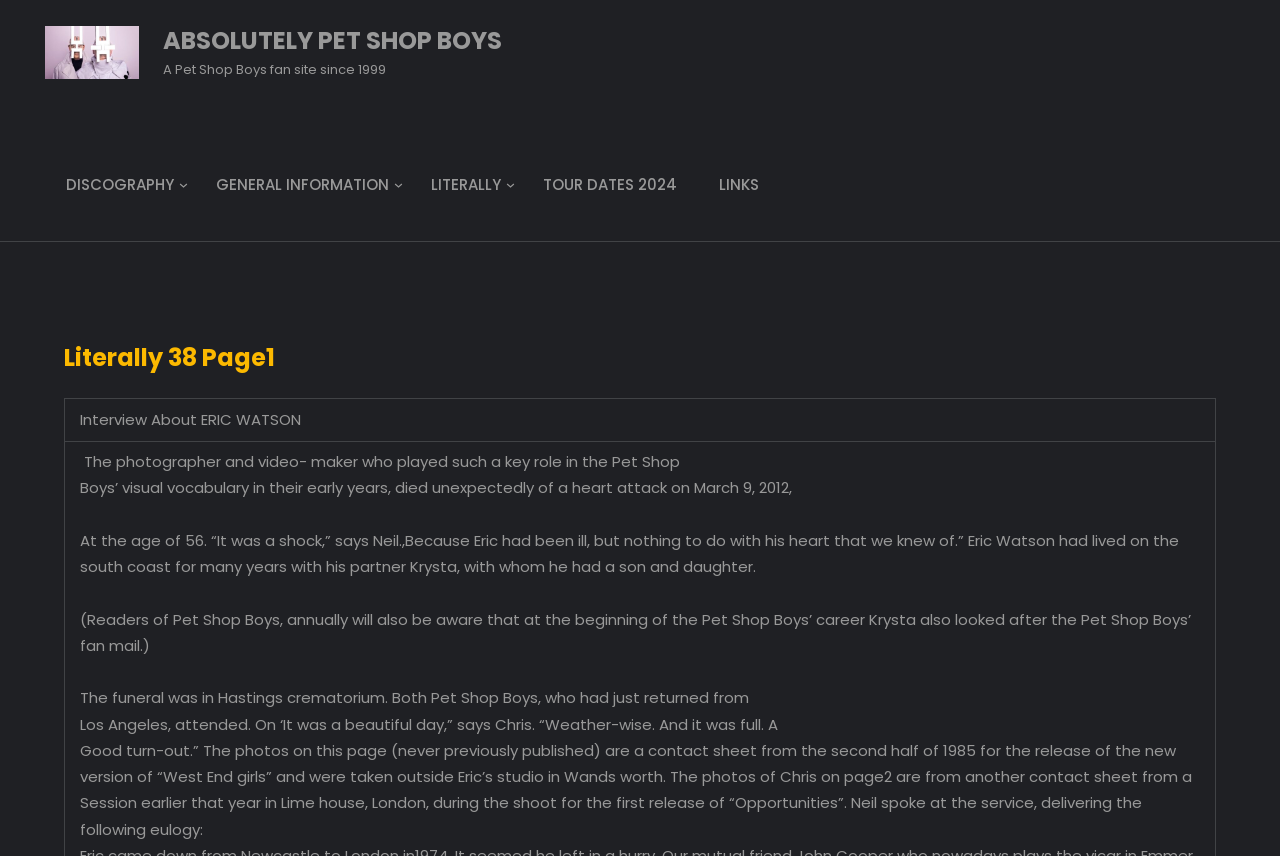What is the name of the song mentioned in the text?
Use the information from the image to give a detailed answer to the question.

The StaticText element contains the sentence '...the release of the new version of “West End girls”...', which mentions the song 'West End girls'.